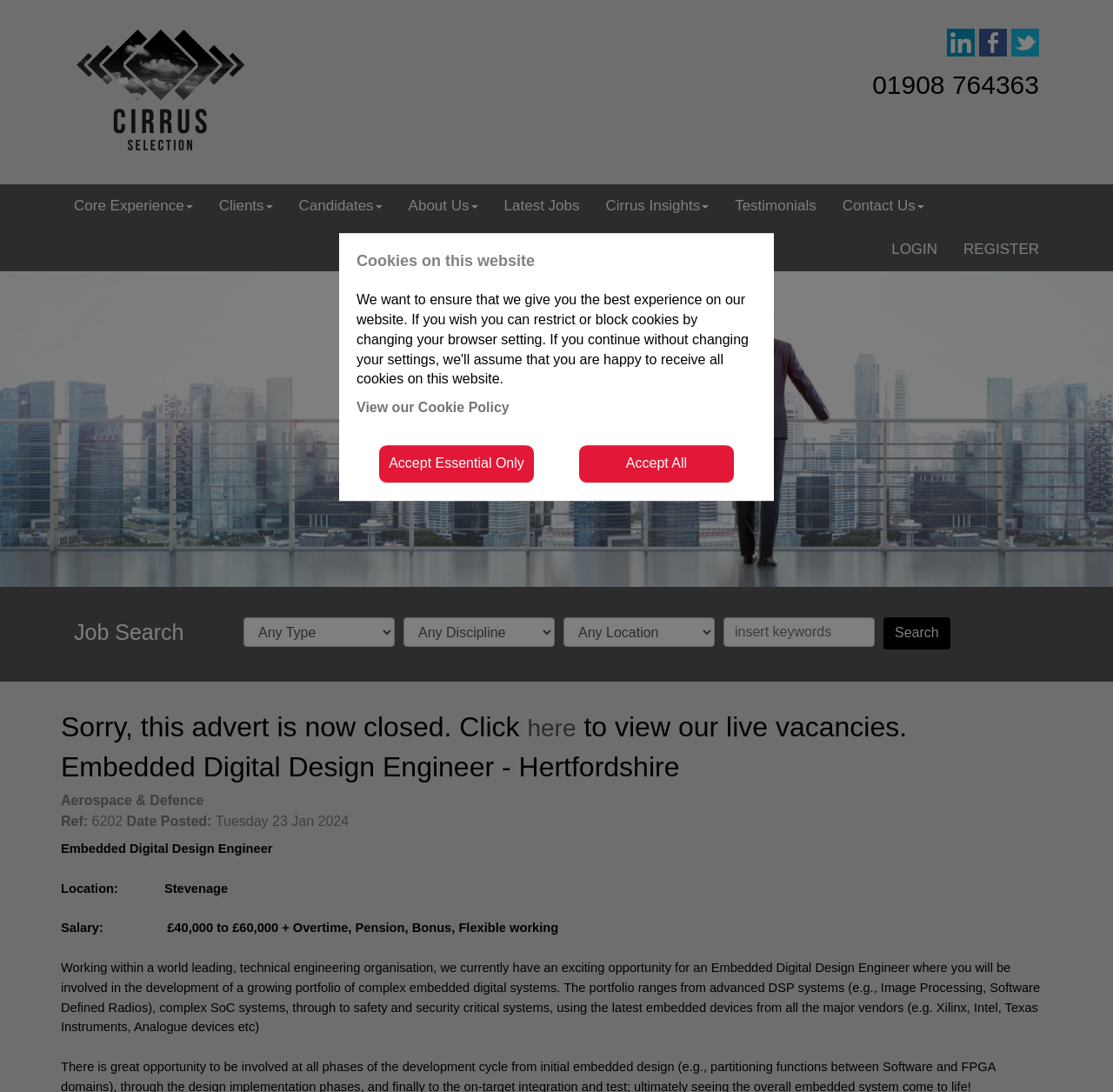Please predict the bounding box coordinates (top-left x, top-left y, bottom-right x, bottom-right y) for the UI element in the screenshot that fits the description: Accept Essential Only

[0.34, 0.407, 0.48, 0.443]